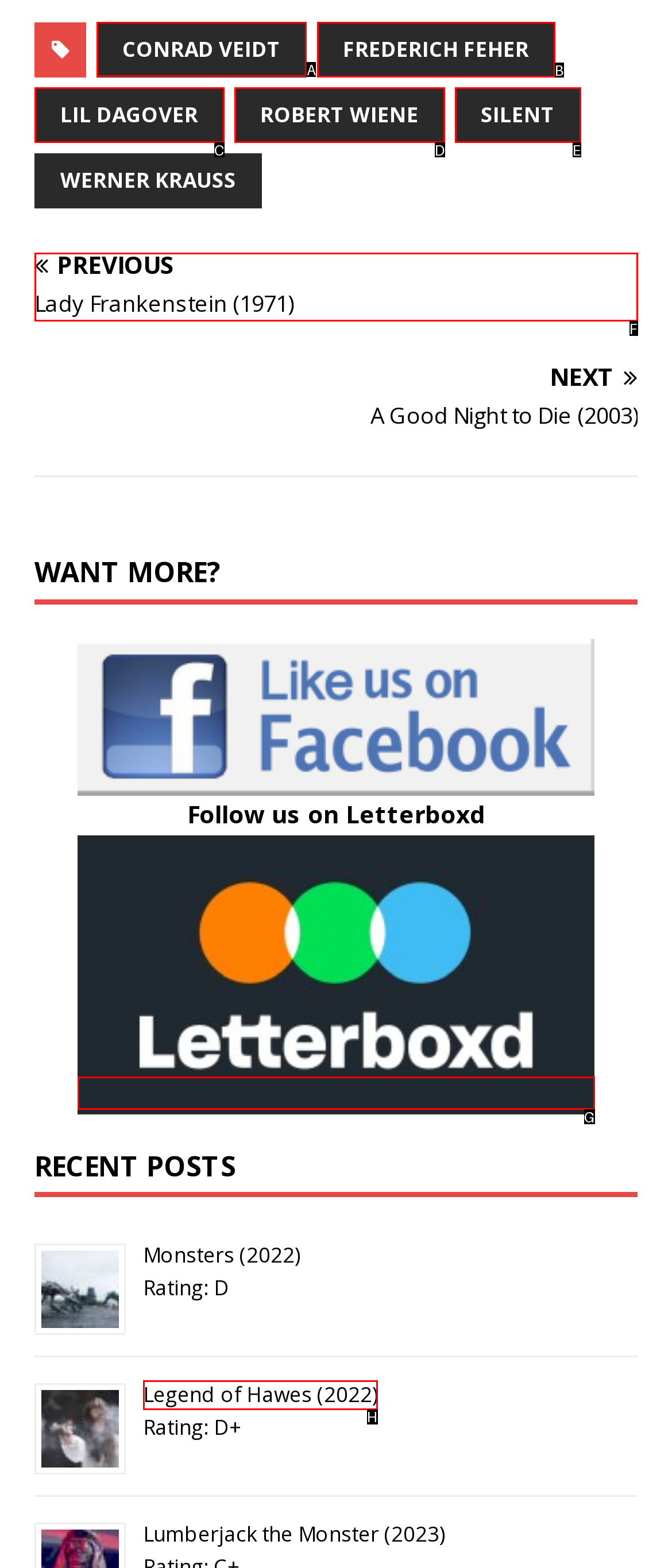Determine the right option to click to perform this task: Explore sewer relining options
Answer with the correct letter from the given choices directly.

None